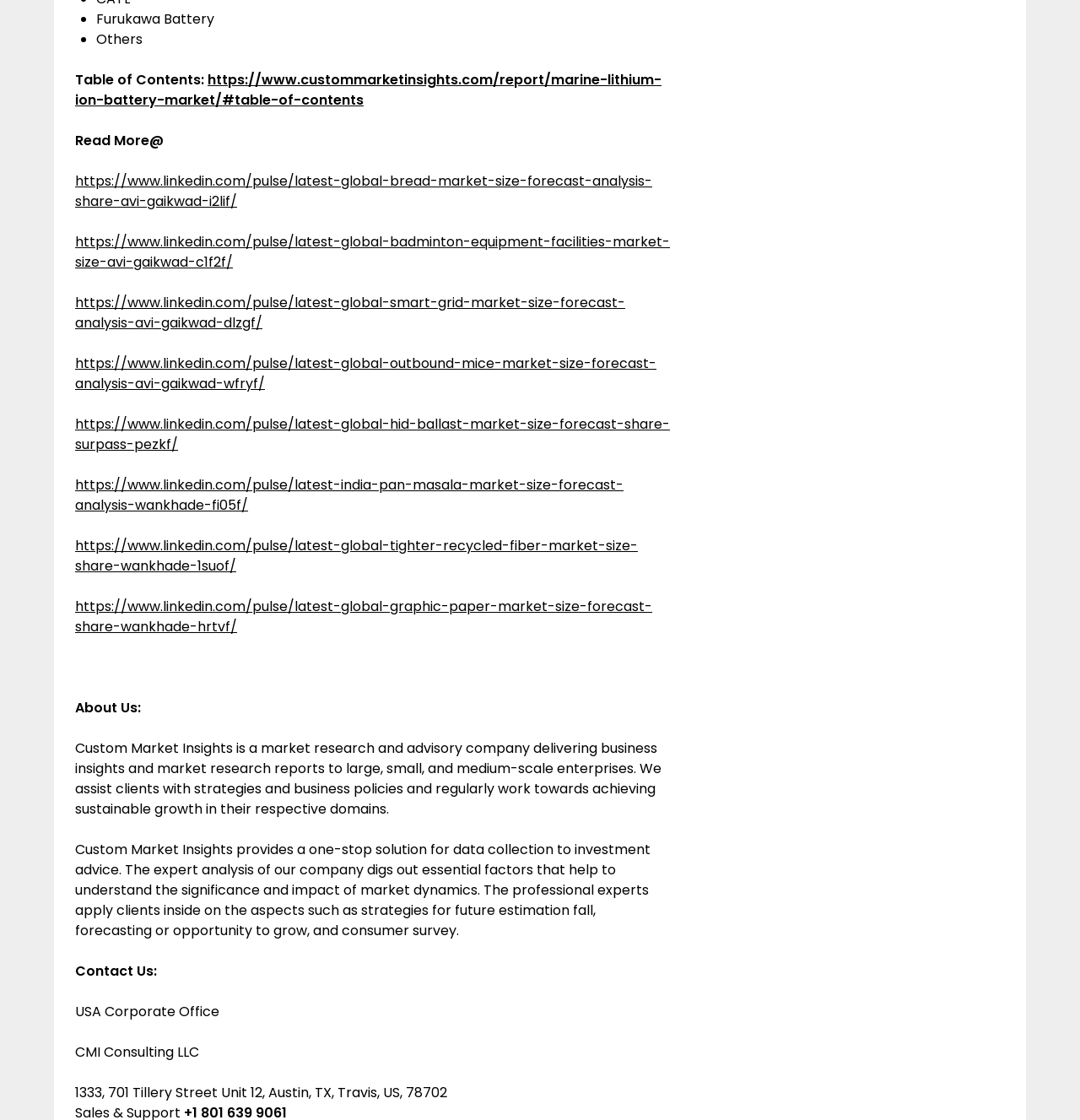Identify the bounding box coordinates of the element that should be clicked to fulfill this task: "Contact the USA Corporate Office". The coordinates should be provided as four float numbers between 0 and 1, i.e., [left, top, right, bottom].

[0.07, 0.895, 0.203, 0.912]